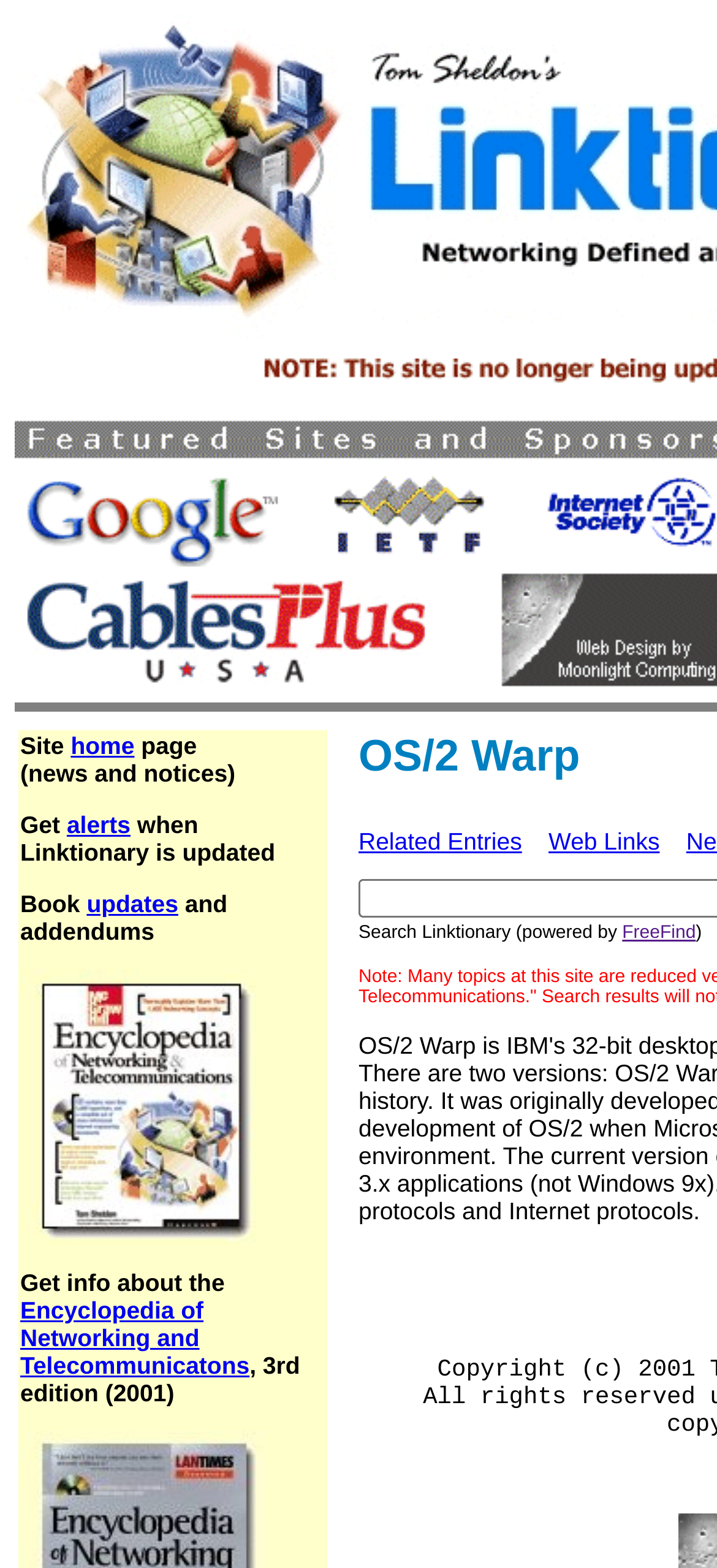Refer to the screenshot and answer the following question in detail:
How many links are there in the top section?

I counted the number of link elements in the top section of the webpage. There are links 'home', 'alerts', 'updates', and an empty link. These links are all located near the top of the webpage, indicating they are part of the top section.